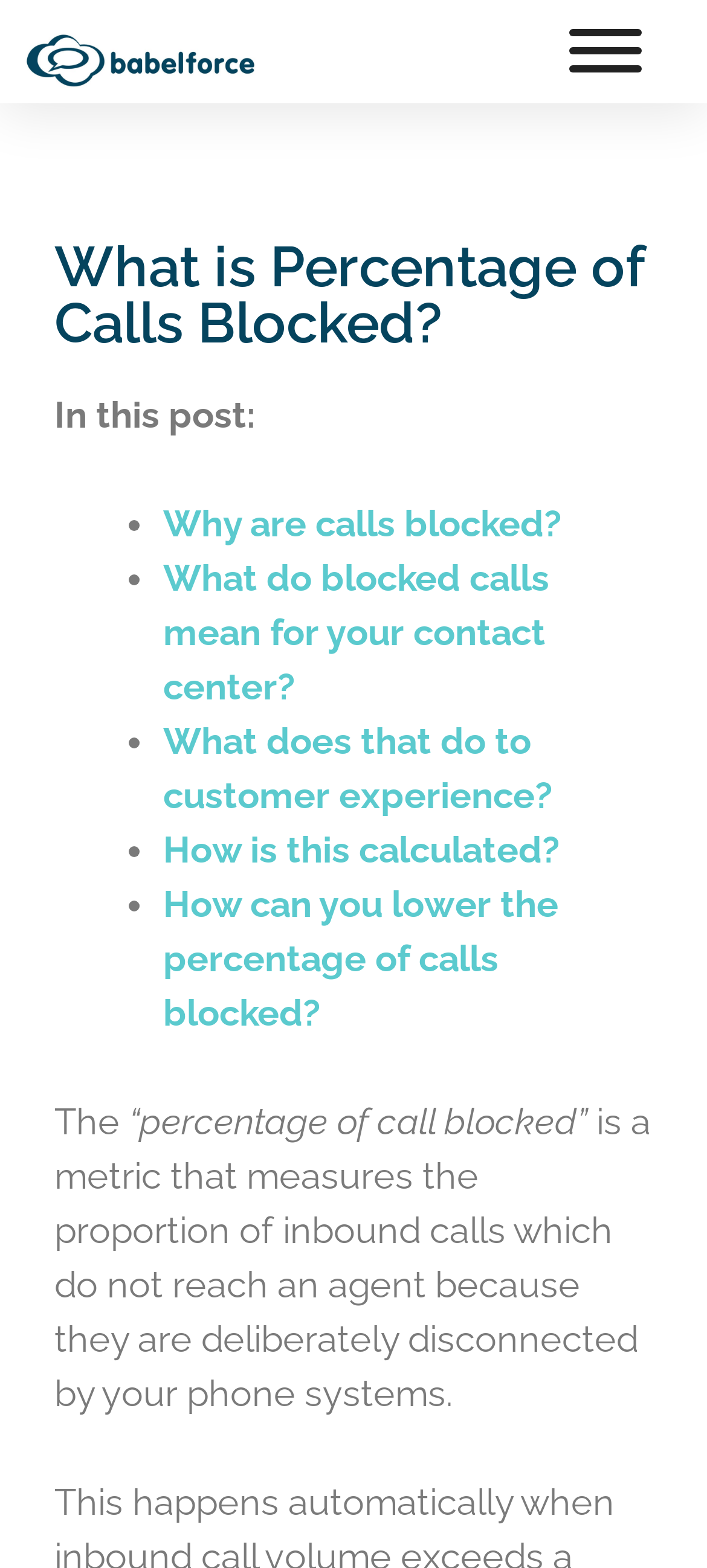What is the format of the subtopics list?
Answer the question with just one word or phrase using the image.

Bullet points